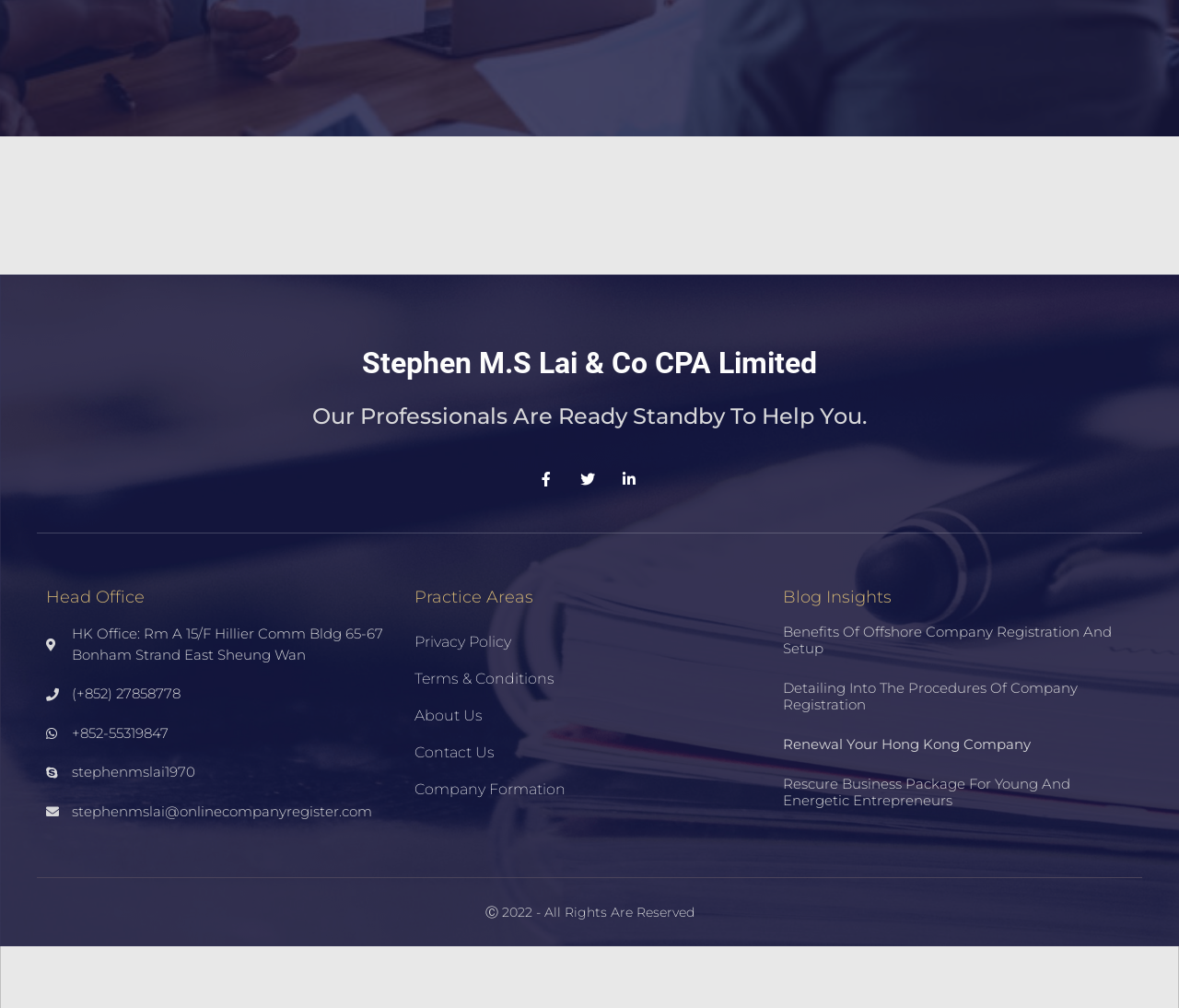Can you provide the bounding box coordinates for the element that should be clicked to implement the instruction: "Learn about the company's practice areas"?

[0.352, 0.584, 0.648, 0.601]